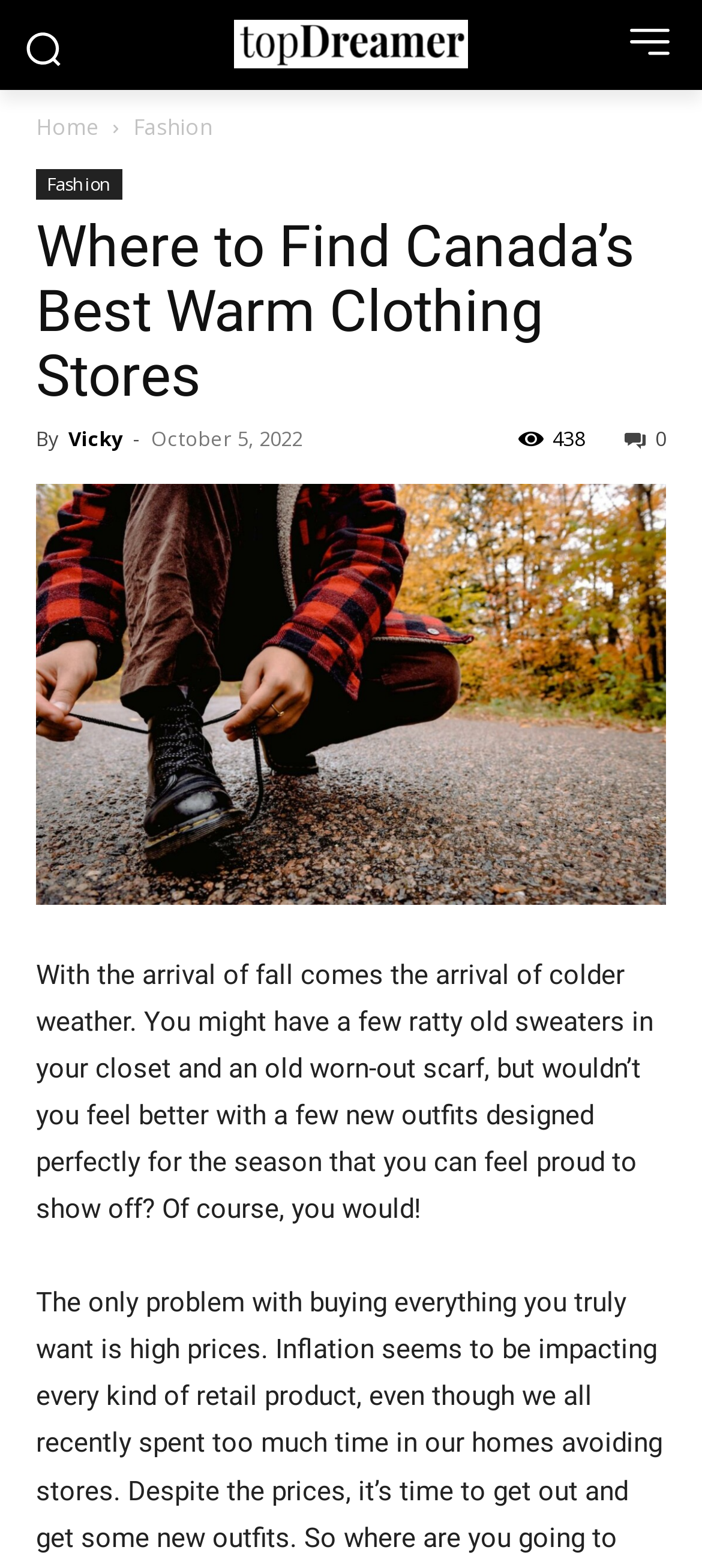Refer to the screenshot and give an in-depth answer to this question: How many comments are there on the article?

The number of comments on the article can be found by looking at the comment count section, which is located below the article title. The comment count section displays the number of comments, which is 438.